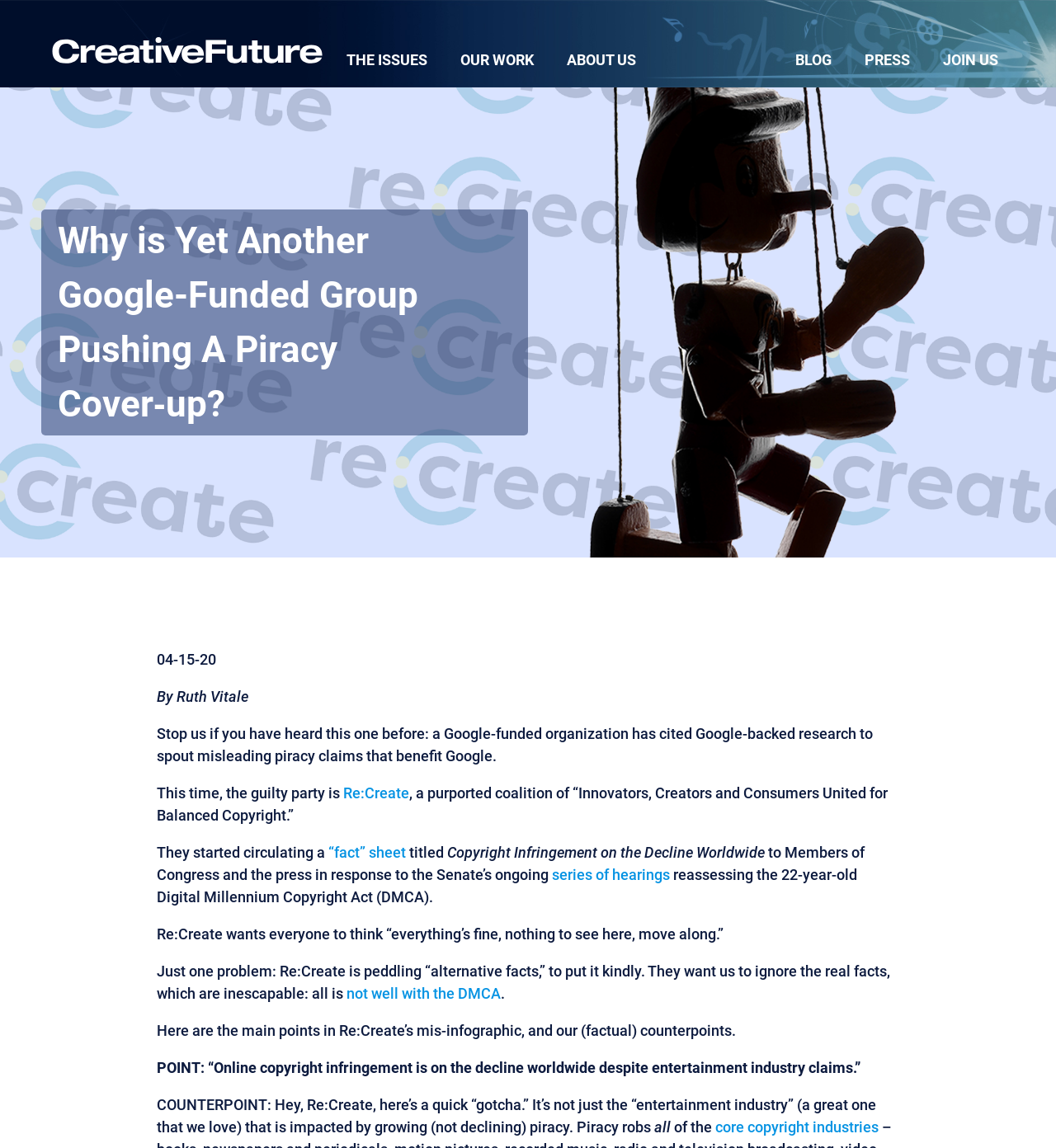Consider the image and give a detailed and elaborate answer to the question: 
What is the title of the article on the webpage?

The title of the article on the webpage is 'Why is Yet Another Google-Funded Group Pushing A Piracy Cover-up?' which is a heading element located at the top of the webpage with a bounding box coordinate of [0.055, 0.186, 0.484, 0.234].